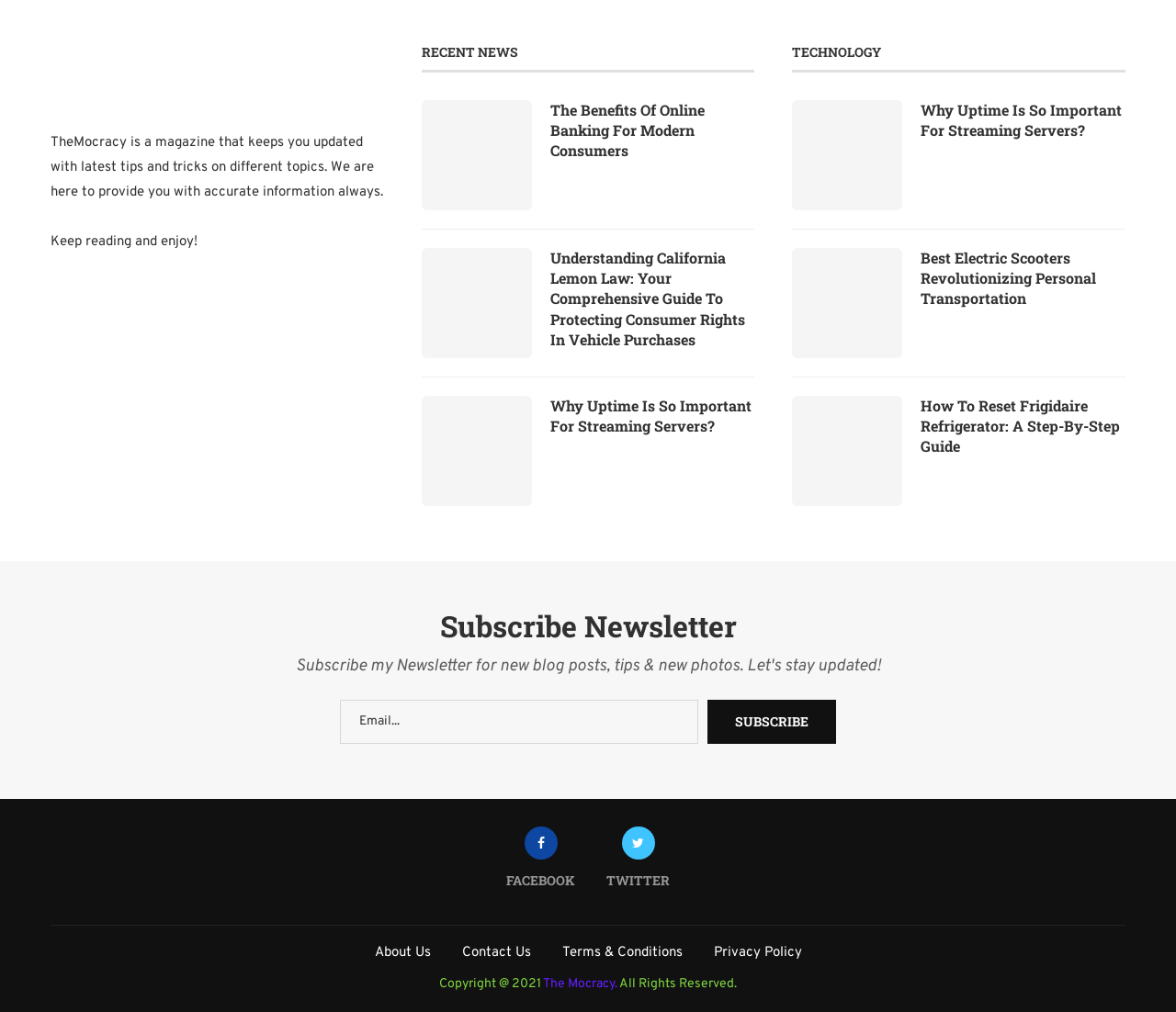Please determine the bounding box coordinates of the section I need to click to accomplish this instruction: "Visit the Facebook page".

[0.43, 0.817, 0.489, 0.887]